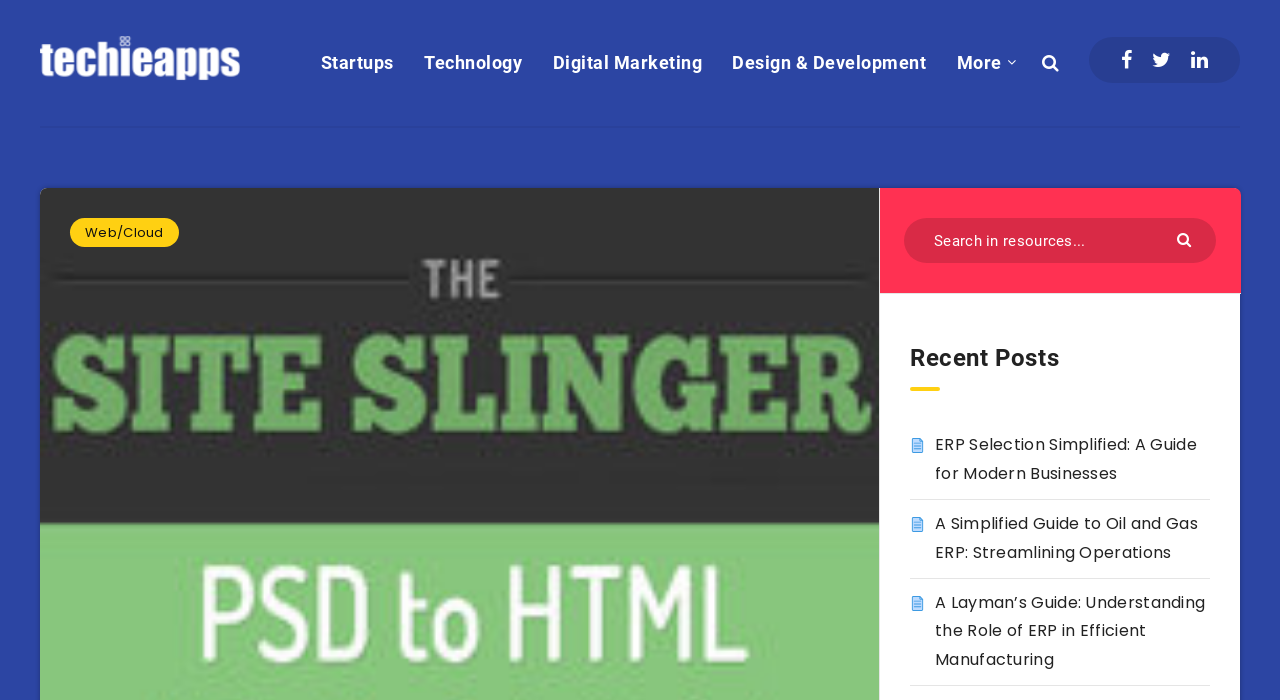Determine the bounding box coordinates of the clickable area required to perform the following instruction: "Click on Techieapps". The coordinates should be represented as four float numbers between 0 and 1: [left, top, right, bottom].

[0.031, 0.05, 0.188, 0.115]